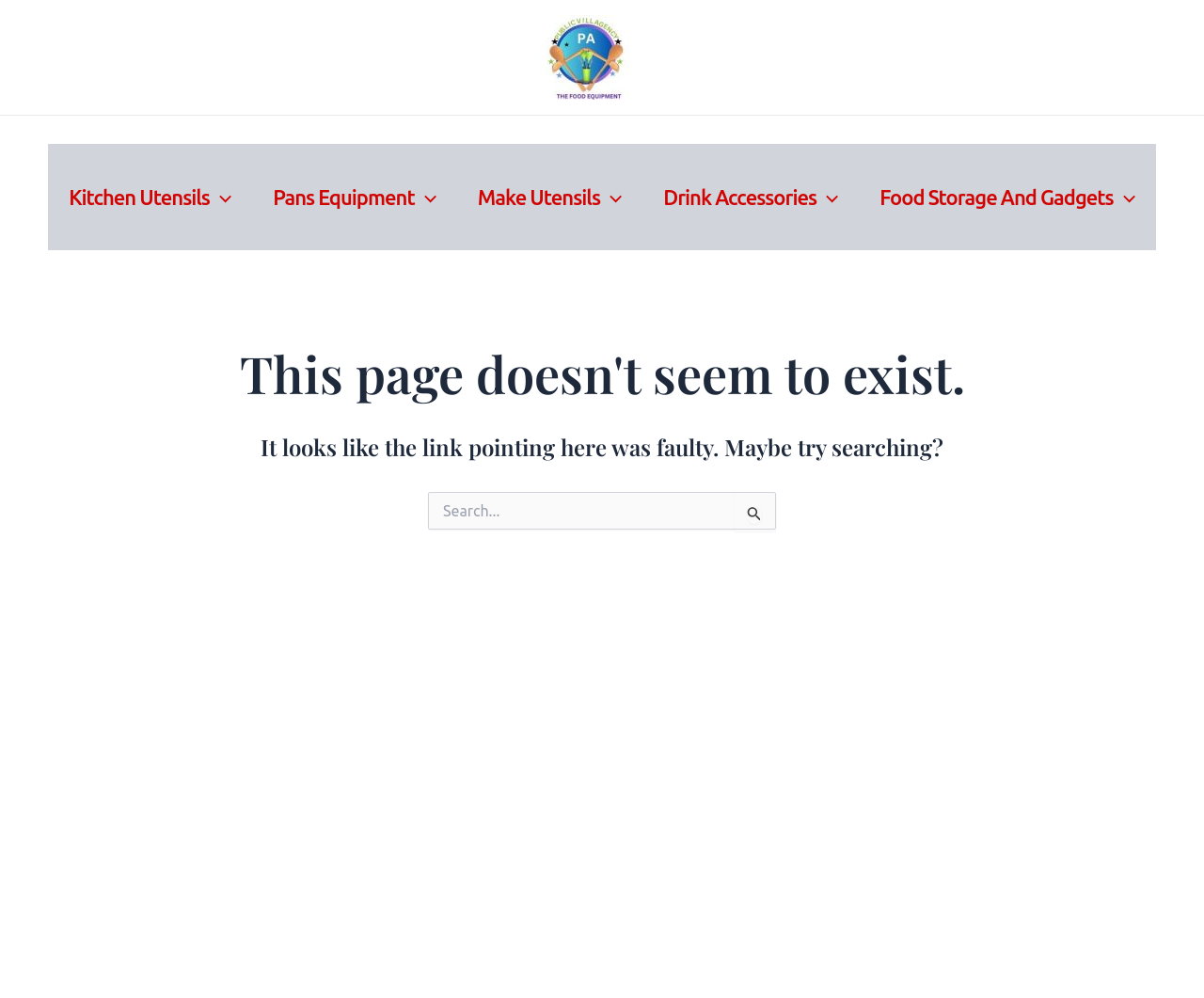Please give a one-word or short phrase response to the following question: 
How many menu toggle buttons are there?

5